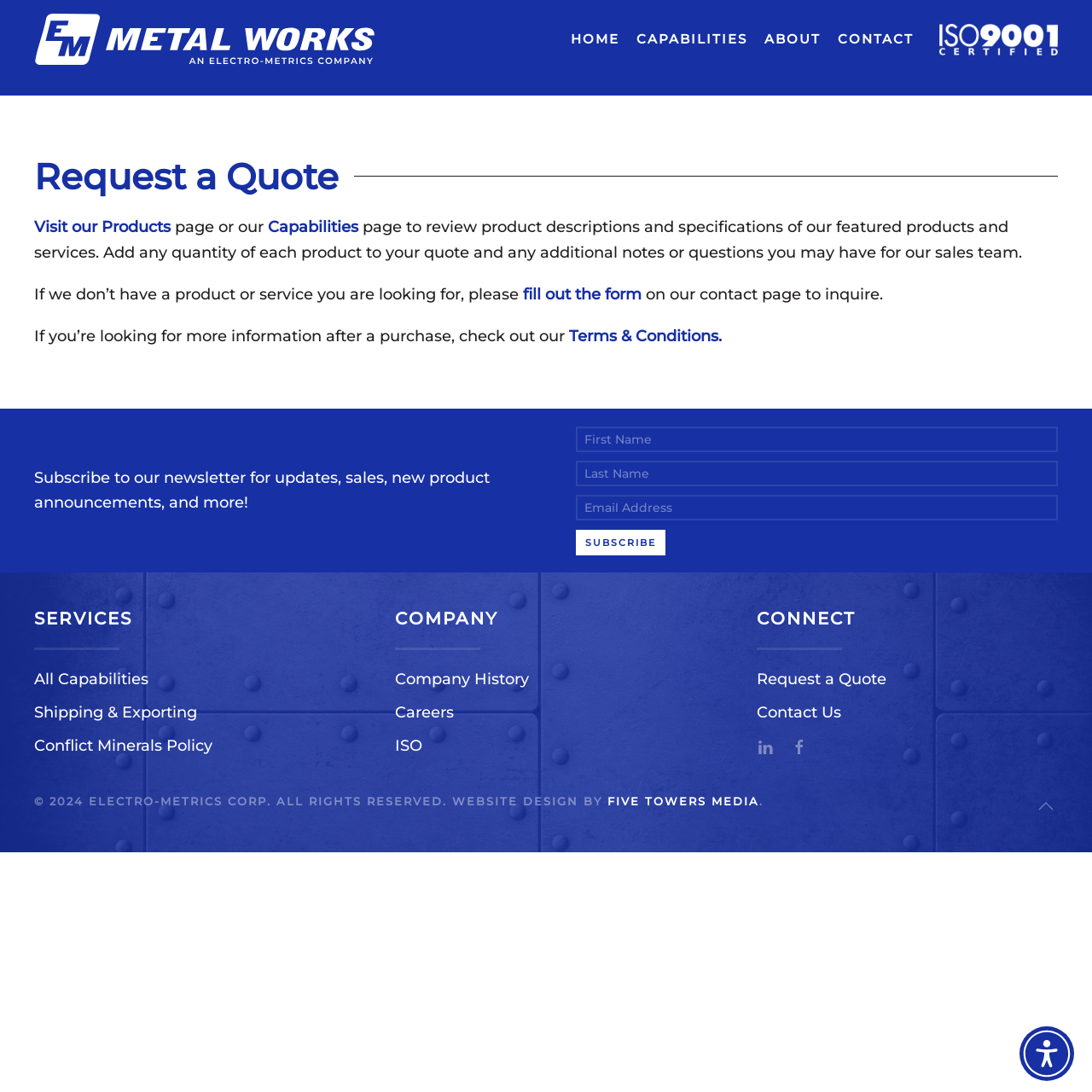Based on the provided description, "Home", find the bounding box of the corresponding UI element in the screenshot.

[0.523, 0.02, 0.567, 0.052]